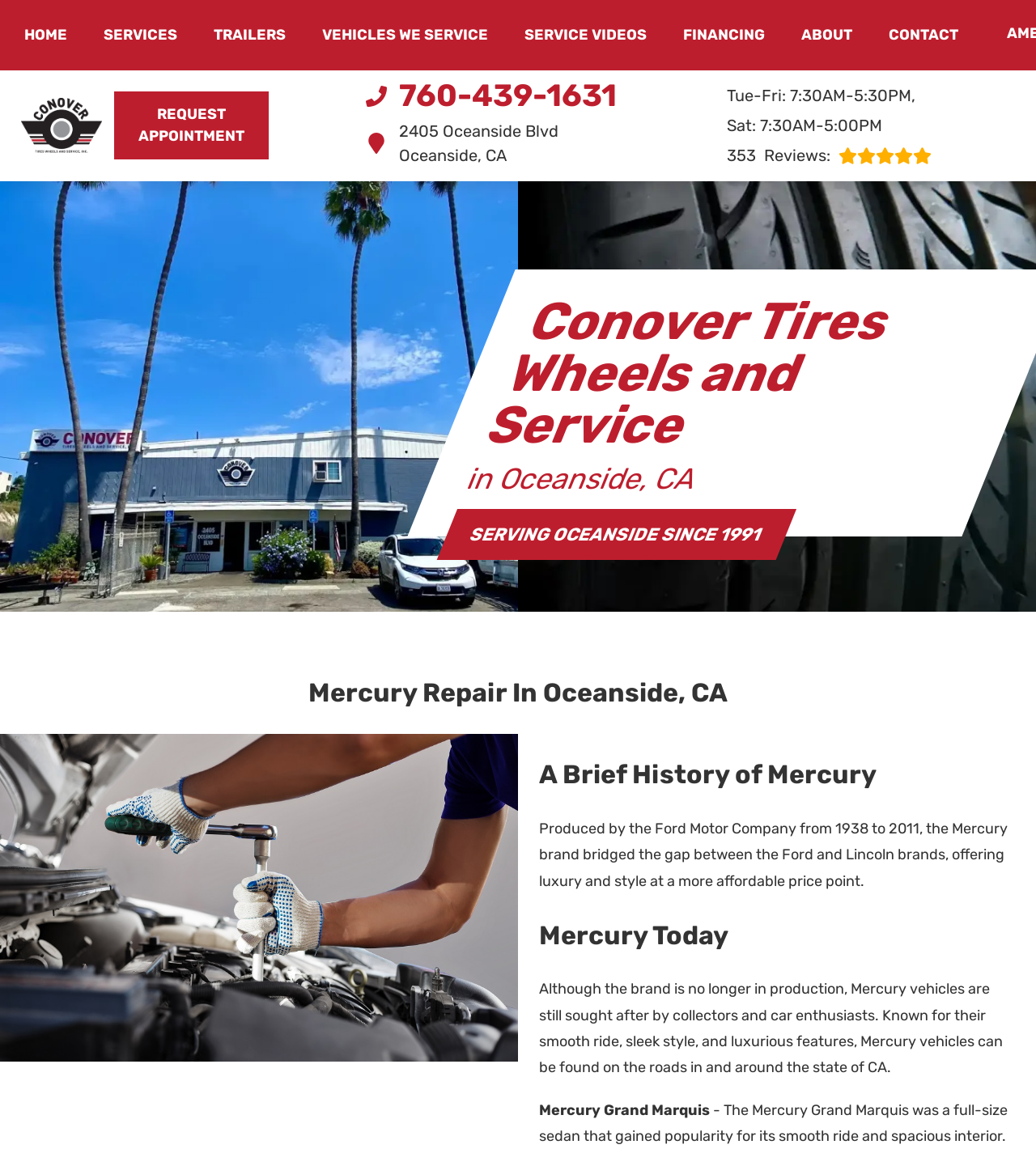Answer the following query concisely with a single word or phrase:
What type of maintenance service is offered by the center?

Factory, Preventative, Scheduled